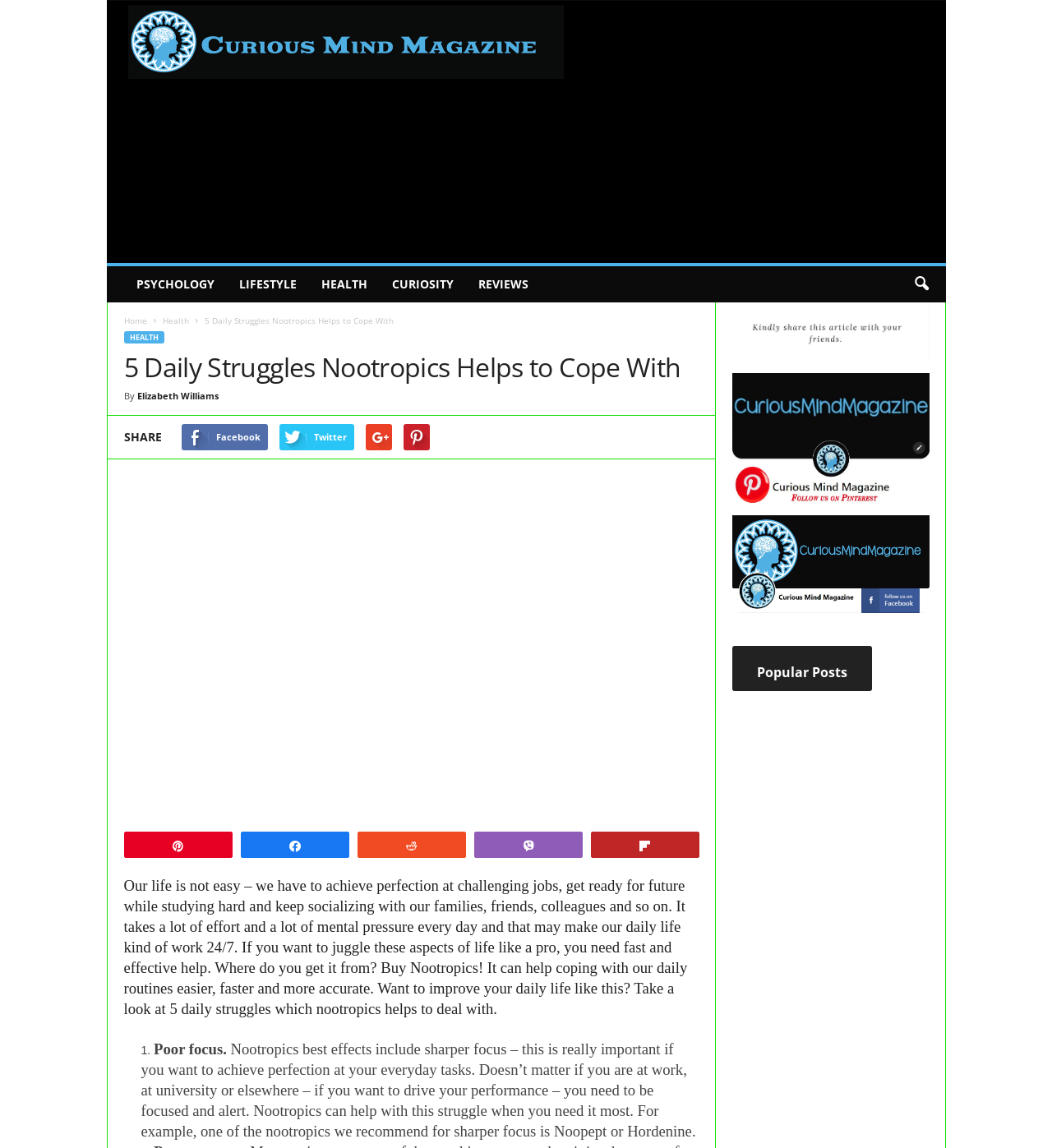Indicate the bounding box coordinates of the element that needs to be clicked to satisfy the following instruction: "Click on the 'PSYCHOLOGY' link". The coordinates should be four float numbers between 0 and 1, i.e., [left, top, right, bottom].

[0.118, 0.232, 0.215, 0.263]